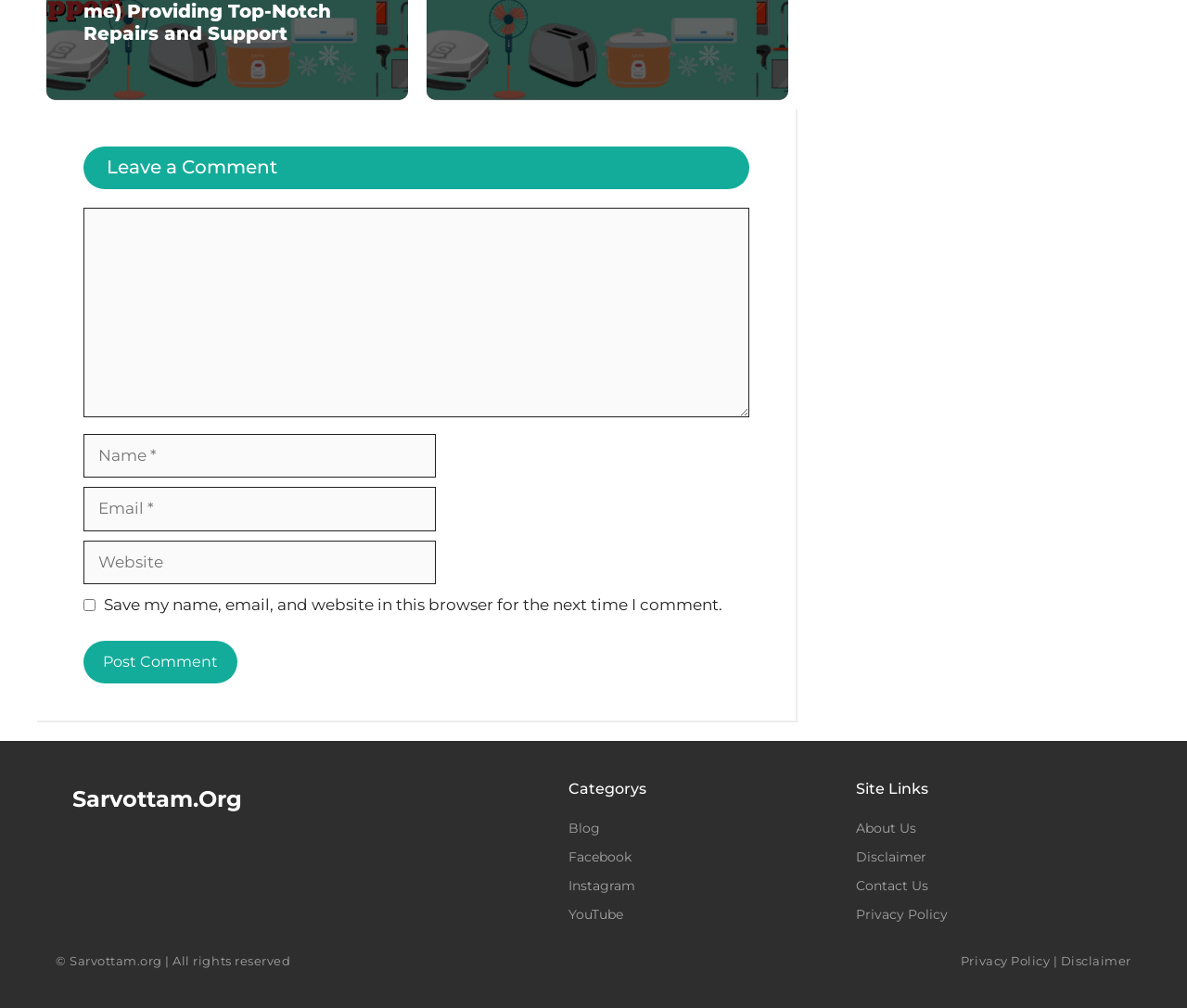Specify the bounding box coordinates of the area to click in order to follow the given instruction: "Visit the blog."

[0.479, 0.813, 0.506, 0.83]